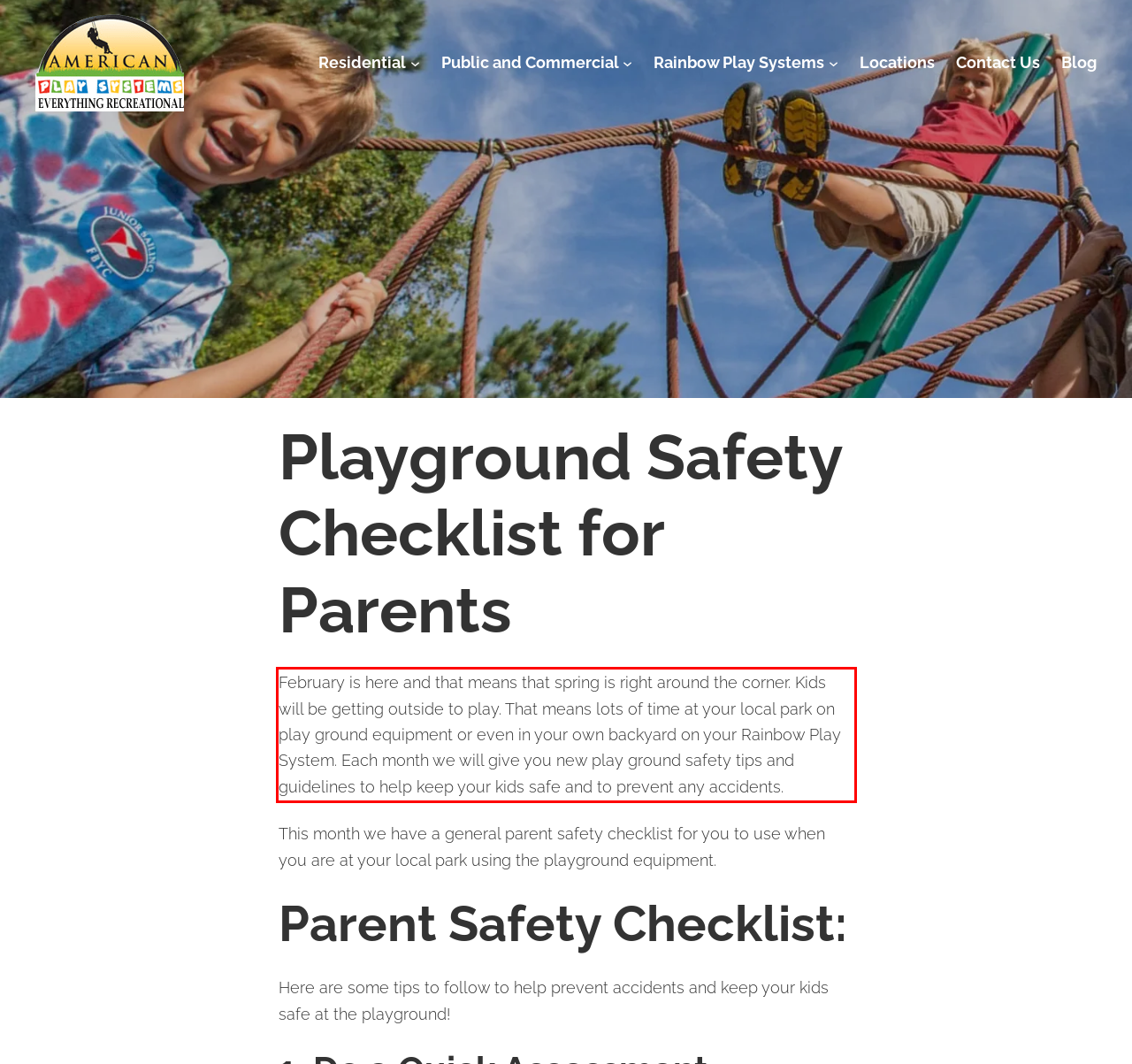Using the provided webpage screenshot, recognize the text content in the area marked by the red bounding box.

February is here and that means that spring is right around the corner. Kids will be getting outside to play. That means lots of time at your local park on play ground equipment or even in your own backyard on your Rainbow Play System. Each month we will give you new play ground safety tips and guidelines to help keep your kids safe and to prevent any accidents.